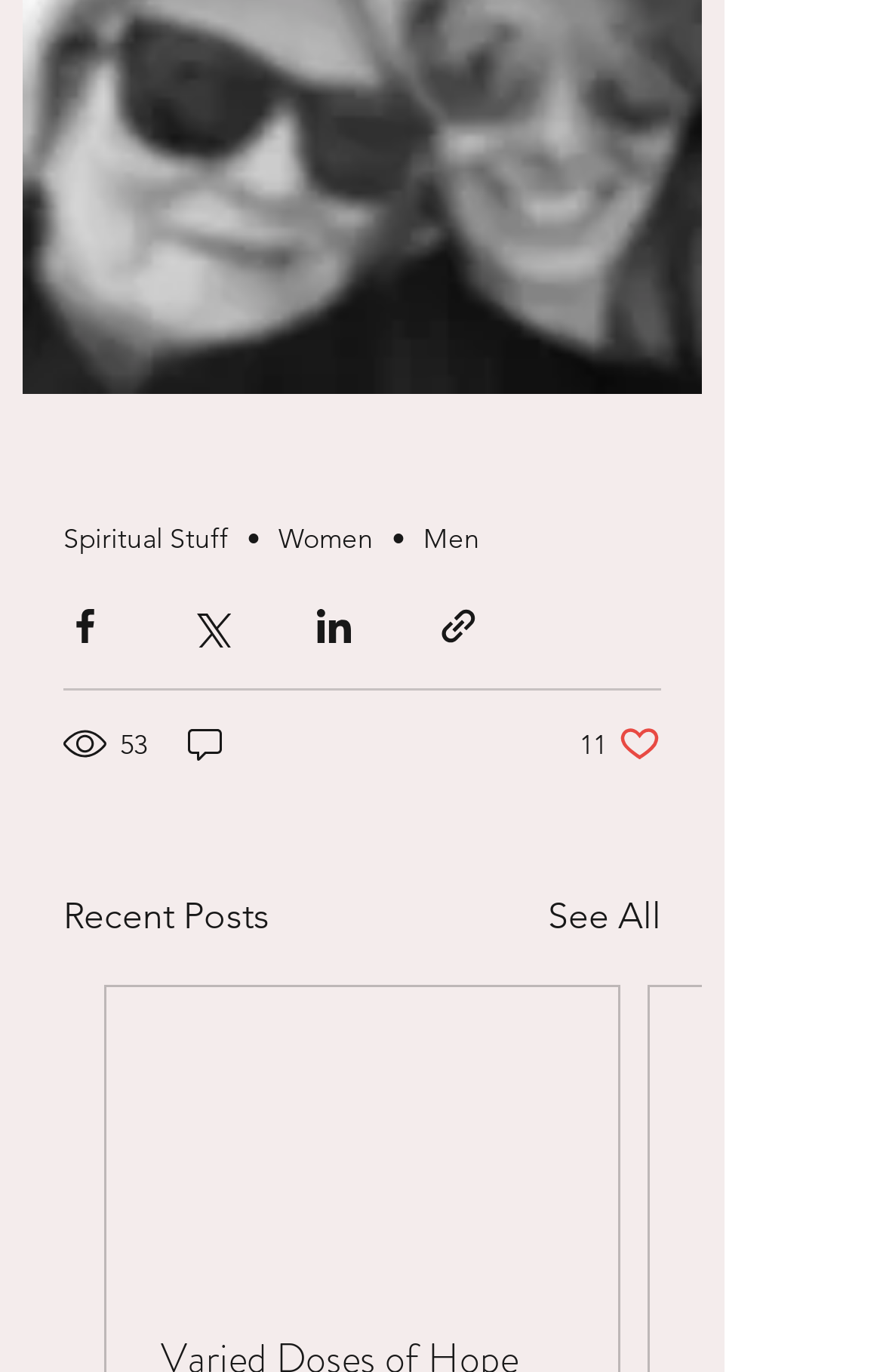How many views does the post have?
Based on the visual information, provide a detailed and comprehensive answer.

The post has 53 views, which is indicated by the generic element '53 views' located at the middle of the webpage with a bounding box of [0.072, 0.527, 0.172, 0.558].